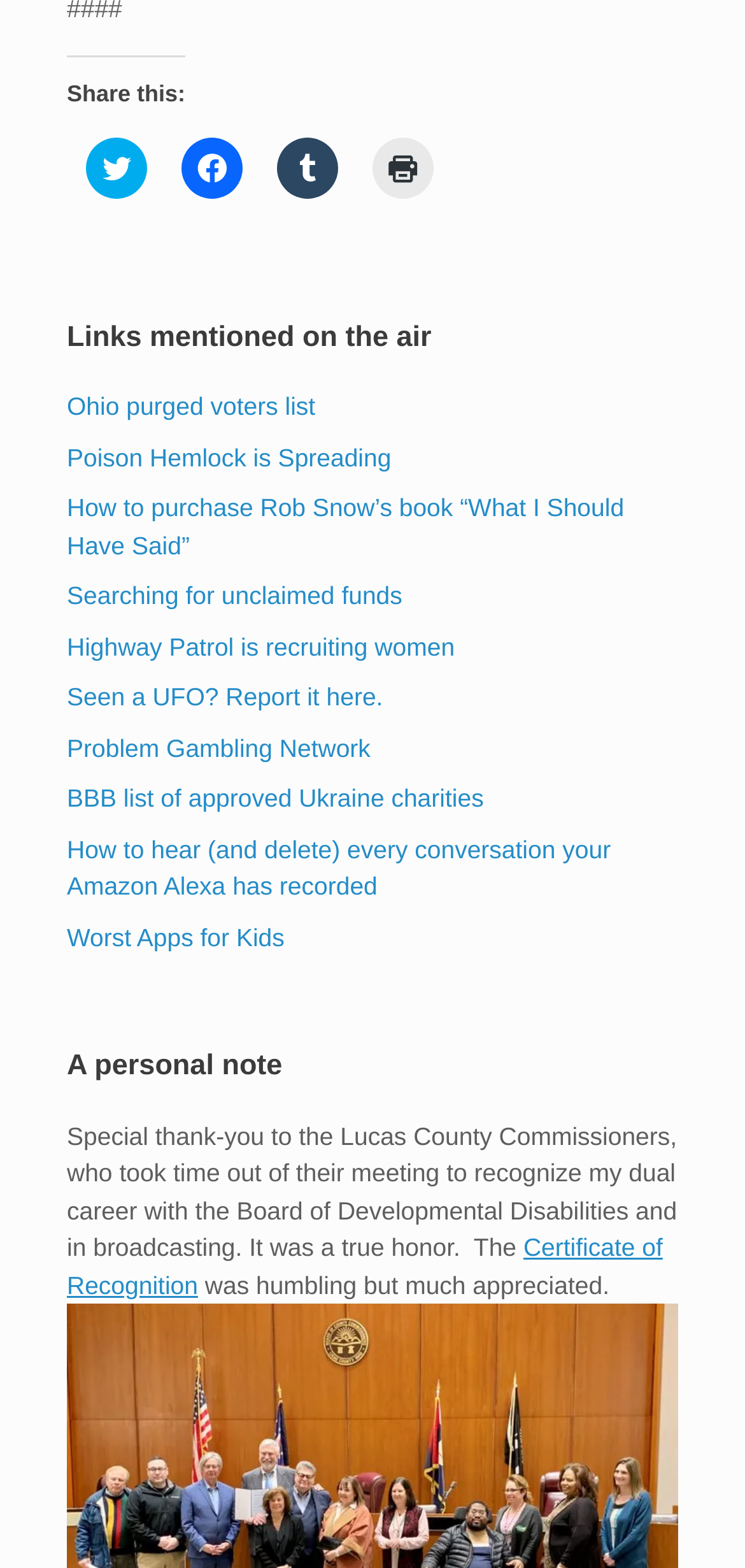Bounding box coordinates are given in the format (top-left x, top-left y, bottom-right x, bottom-right y). All values should be floating point numbers between 0 and 1. Provide the bounding box coordinate for the UI element described as: Poison Hemlock is Spreading

[0.09, 0.282, 0.525, 0.301]